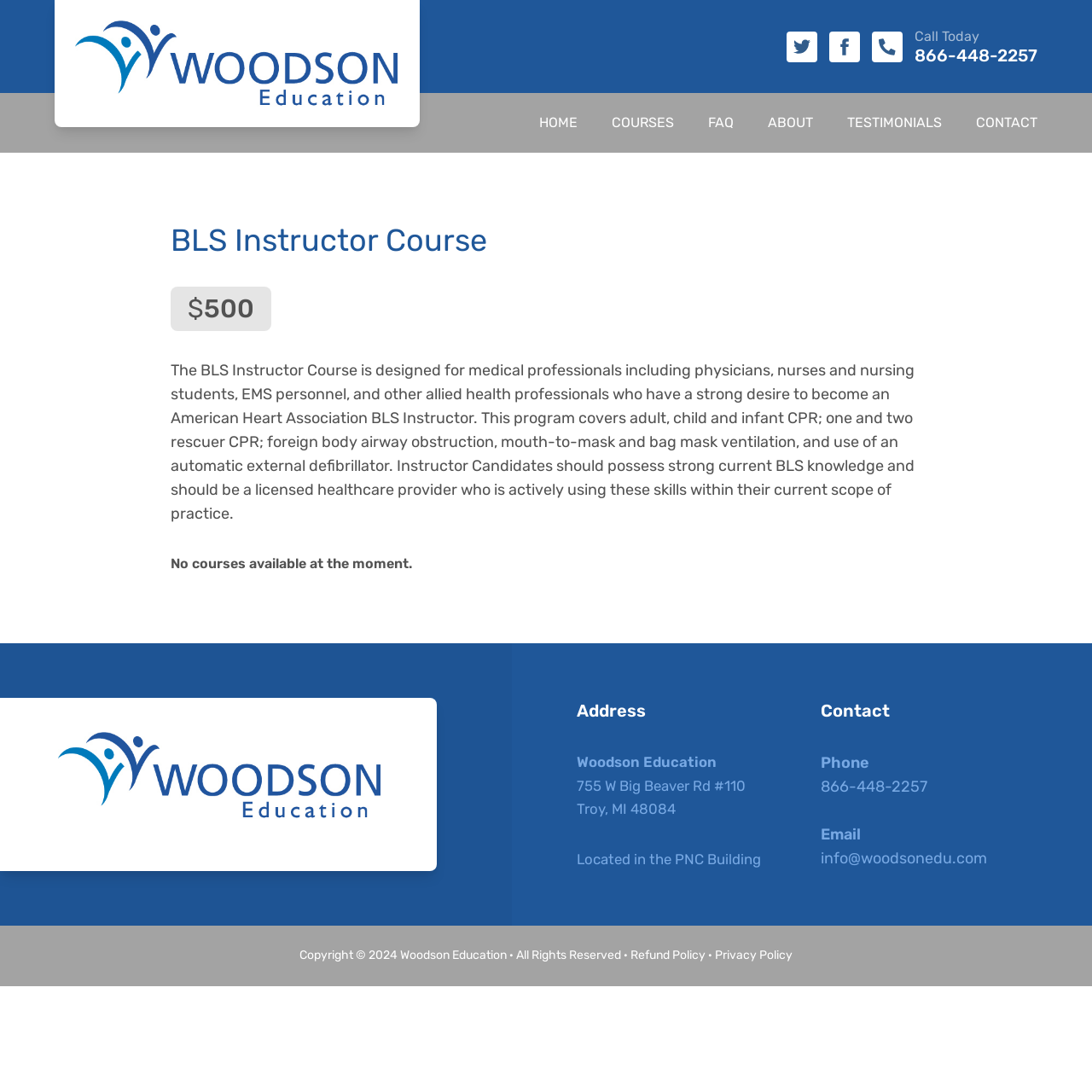What is the address of Woodson Education?
Refer to the screenshot and respond with a concise word or phrase.

755 W Big Beaver Rd #110, Troy, MI 48084